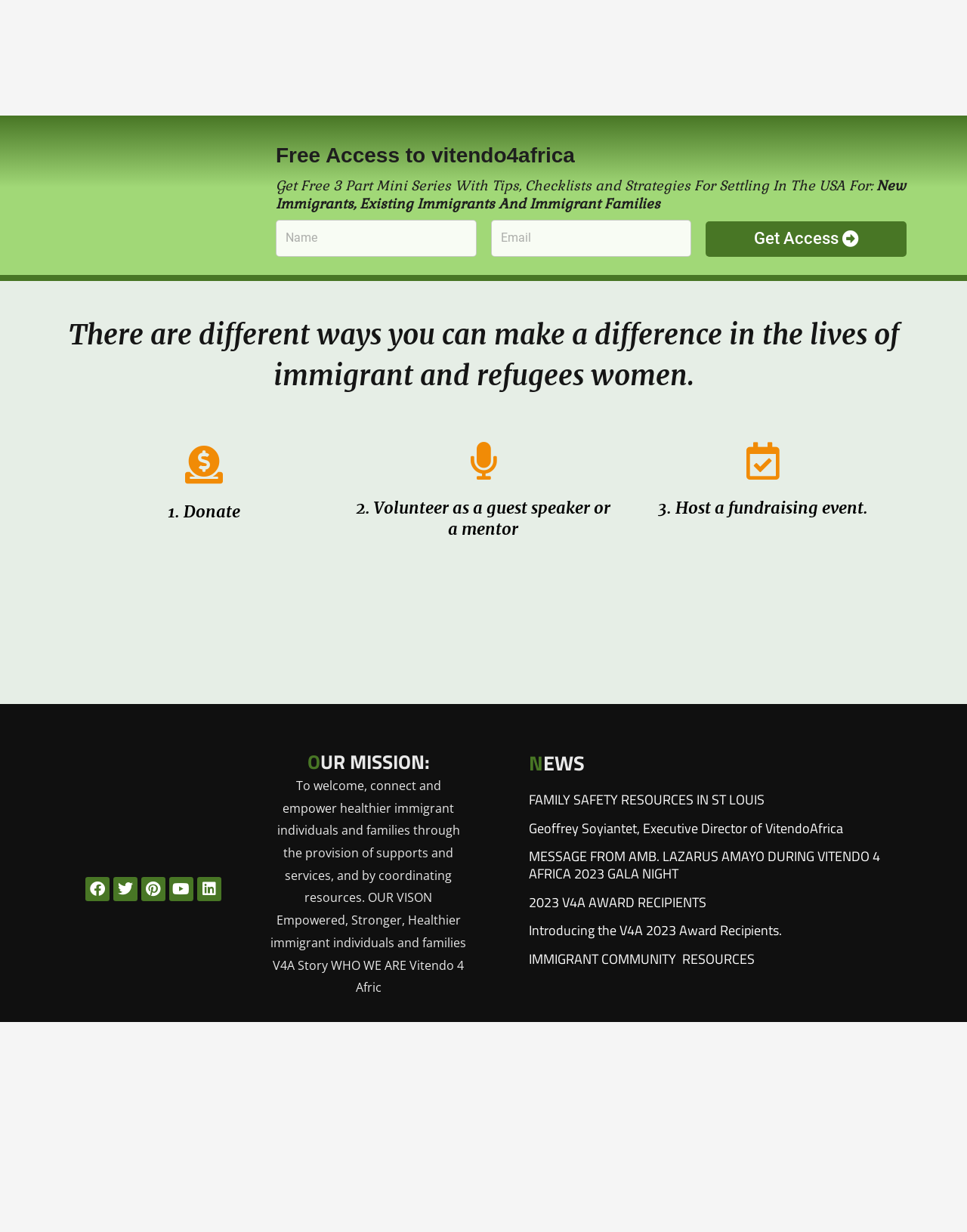Give the bounding box coordinates for this UI element: "IMMIGRANT COMMUNITY RESOURCES". The coordinates should be four float numbers between 0 and 1, arranged as [left, top, right, bottom].

[0.547, 0.77, 0.78, 0.786]